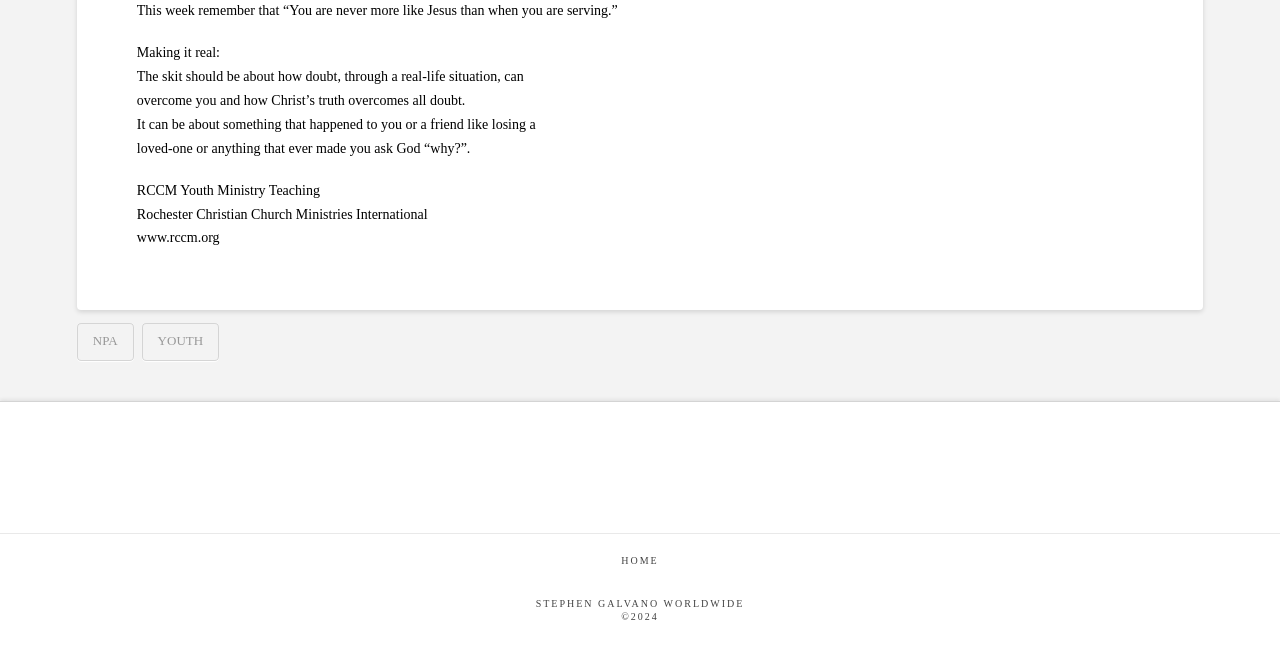Using the provided description: "Home", find the bounding box coordinates of the corresponding UI element. The output should be four float numbers between 0 and 1, in the format [left, top, right, bottom].

[0.485, 0.857, 0.515, 0.877]